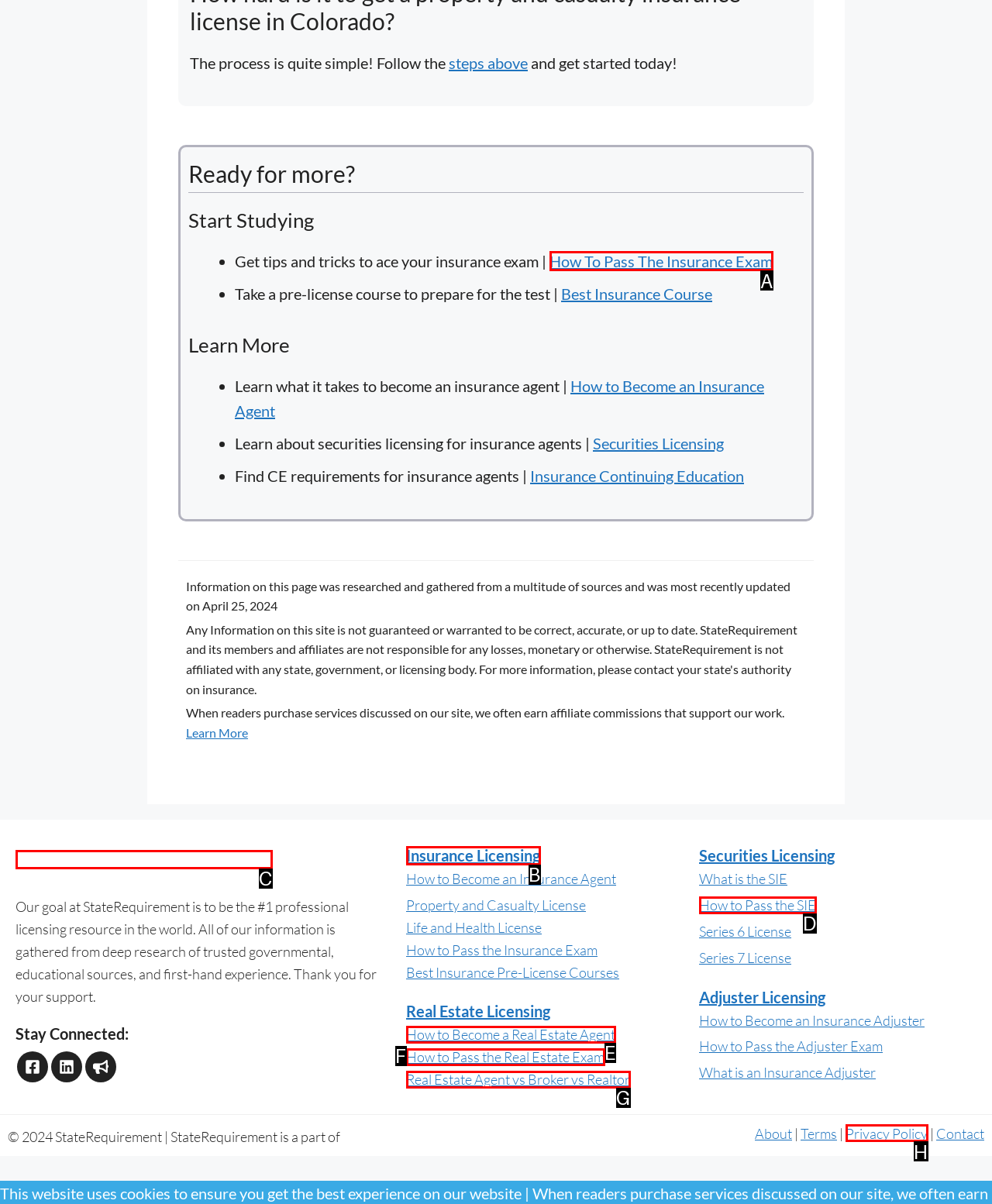Select the appropriate HTML element that needs to be clicked to finish the task: Learn more about 'How To Pass The Insurance Exam'
Reply with the letter of the chosen option.

A